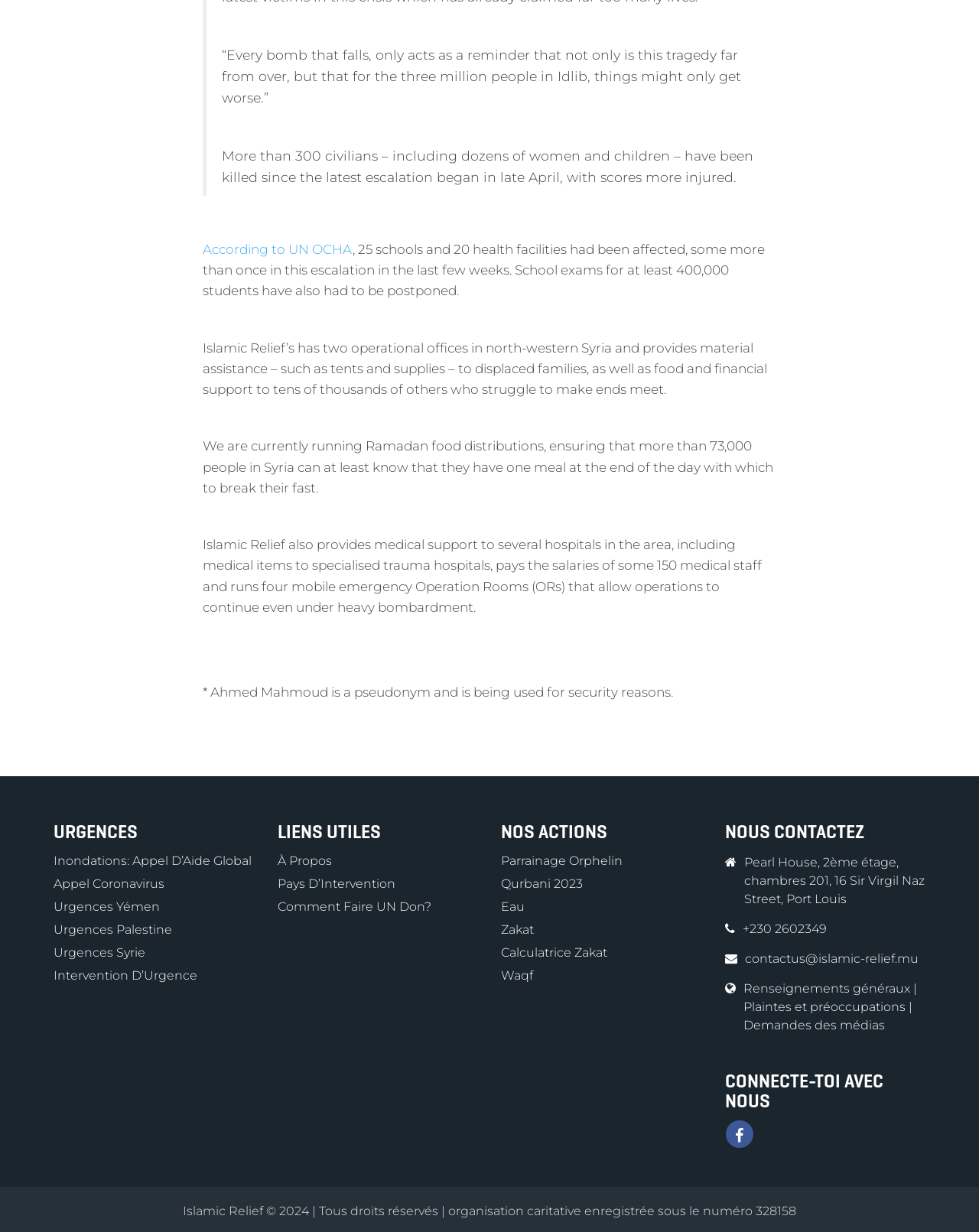Determine the coordinates of the bounding box for the clickable area needed to execute this instruction: "Follow Islamic Relief on social media".

[0.741, 0.909, 0.769, 0.932]